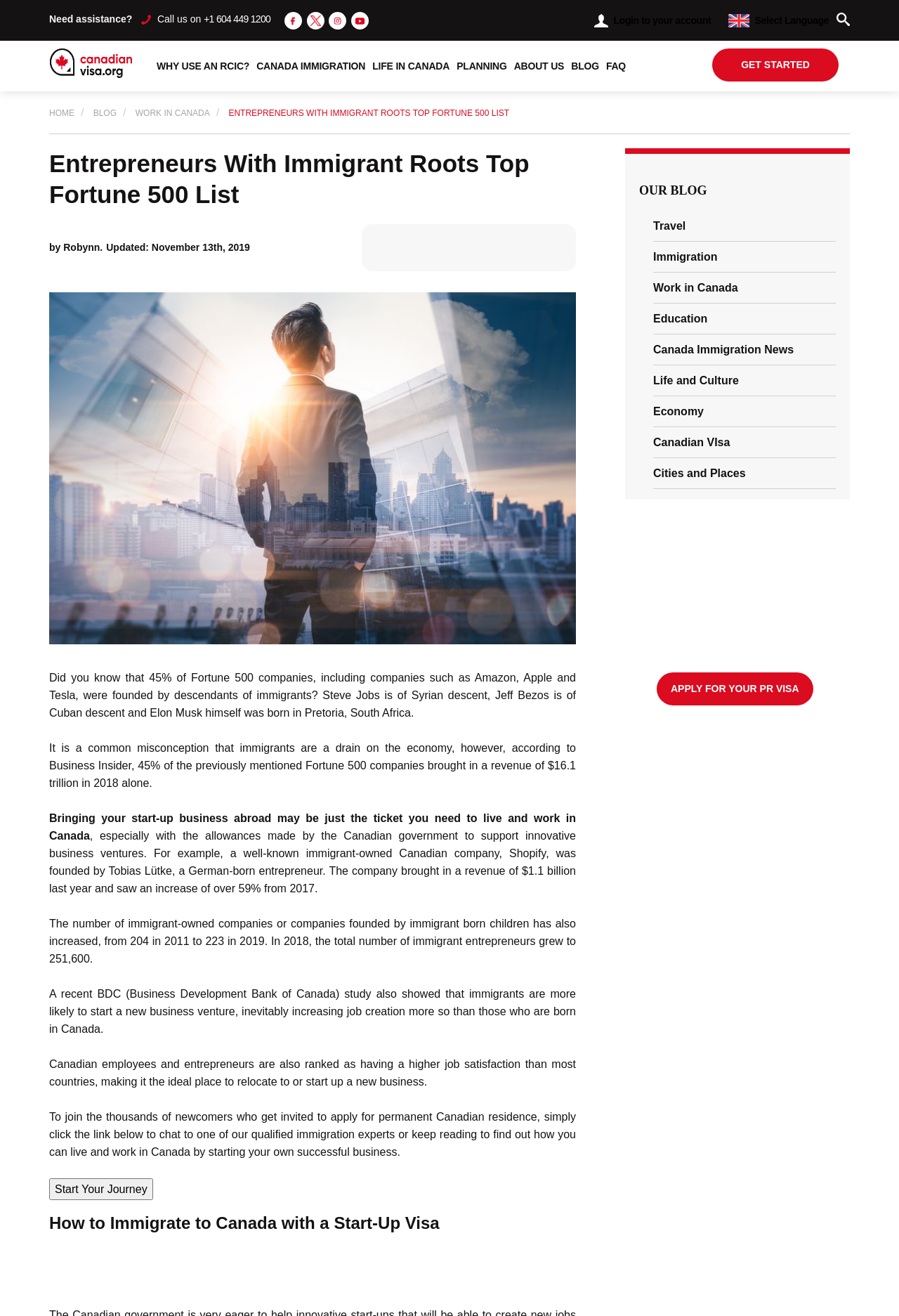Specify the bounding box coordinates of the area that needs to be clicked to achieve the following instruction: "Click the 'Start Your Journey' button".

[0.055, 0.895, 0.17, 0.912]